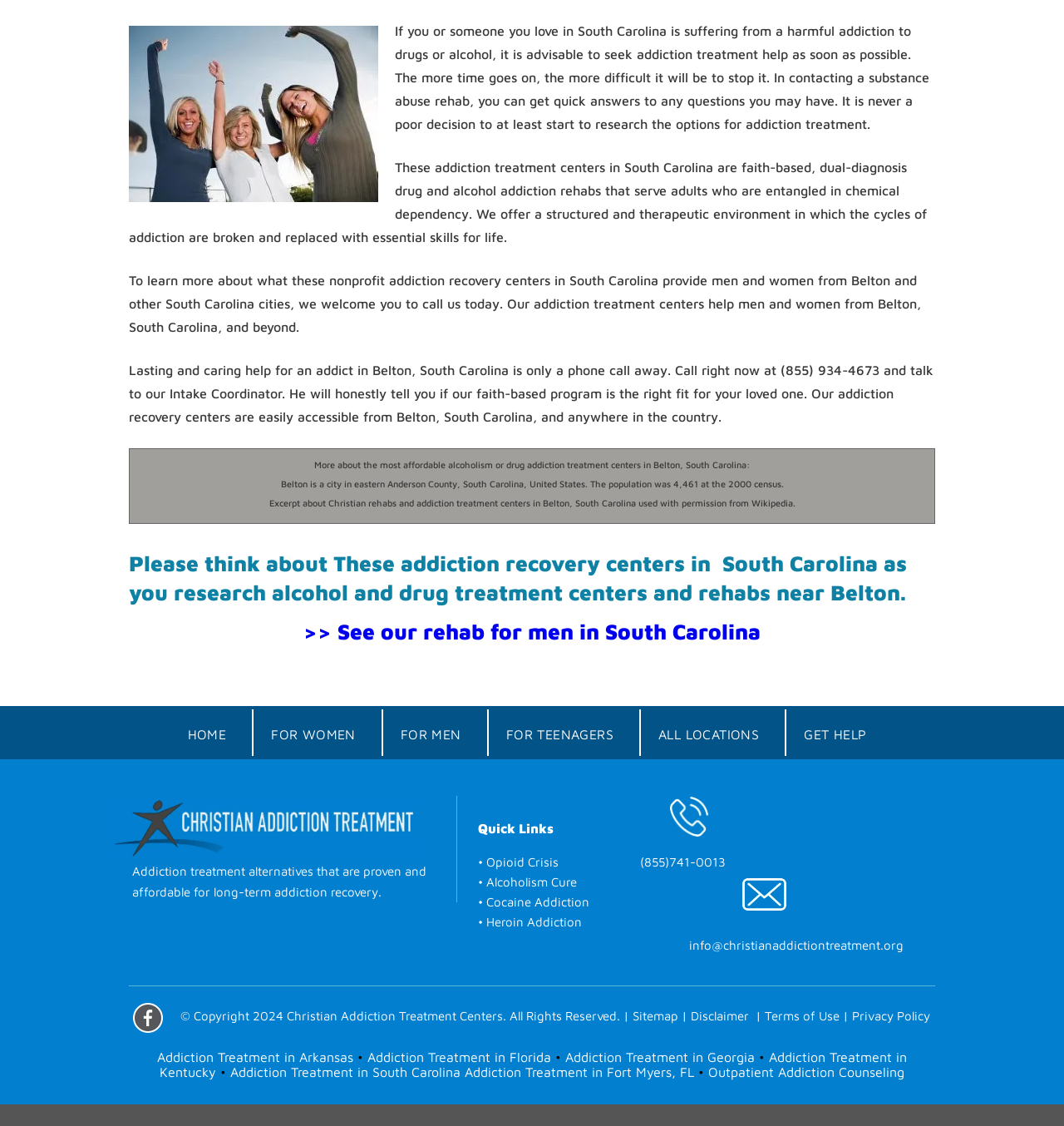What type of addiction recovery centers are mentioned on this webpage?
Refer to the image and provide a one-word or short phrase answer.

faith-based